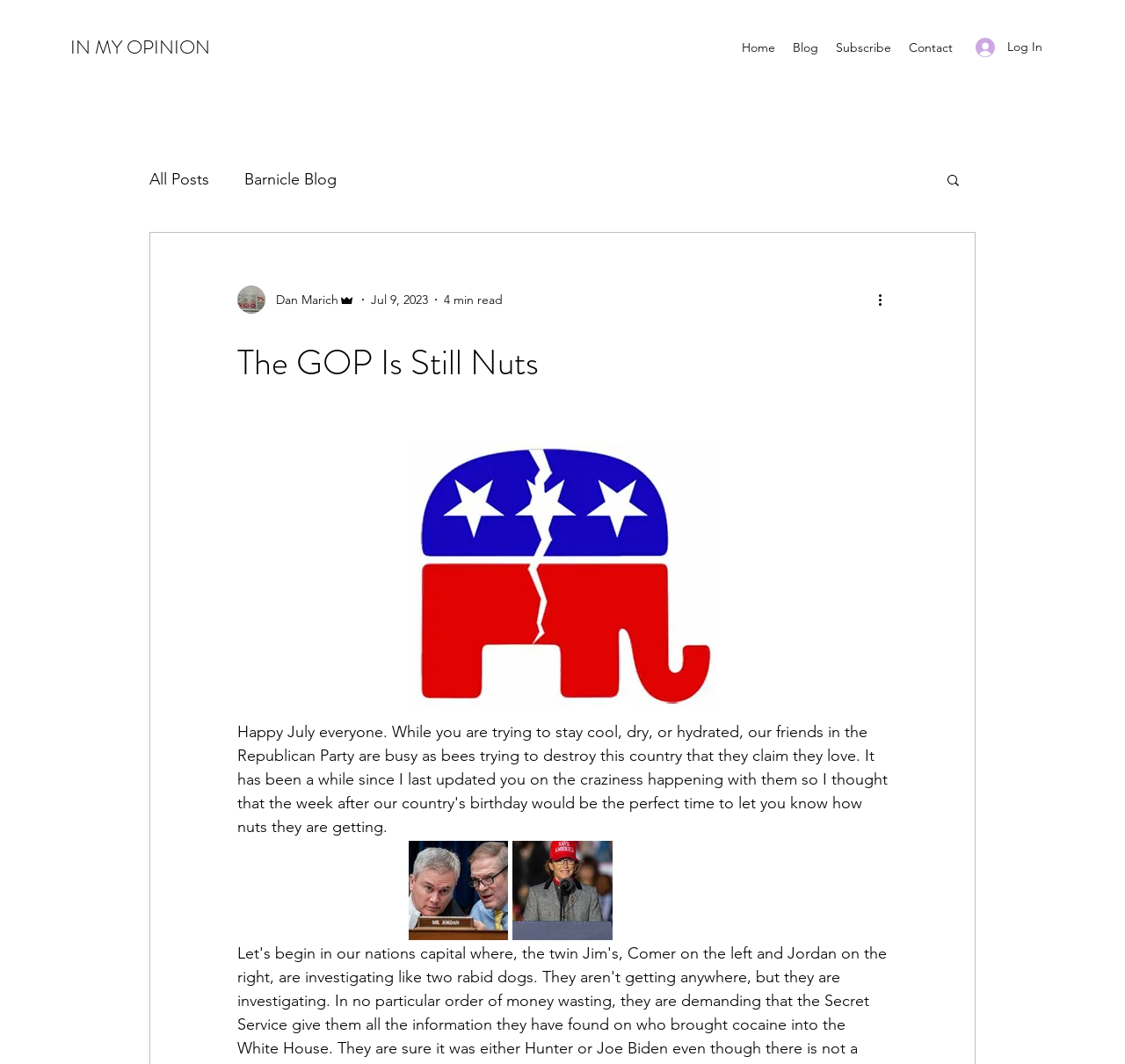What is the date of the post?
Please provide a detailed and thorough answer to the question.

I found the date of the post by looking at the element with the text 'Jul 9, 2023' which is located below the writer's name and picture.